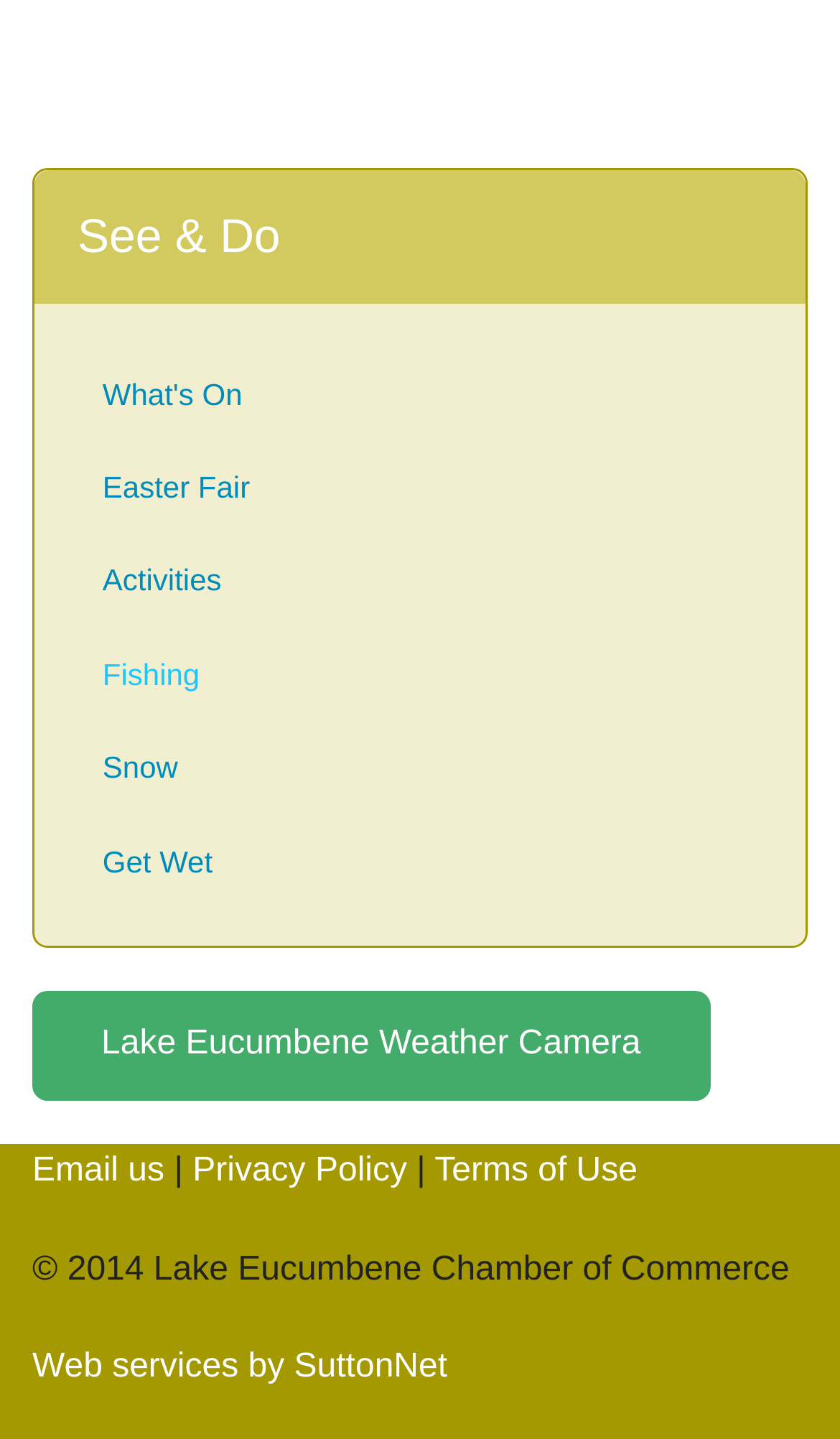Determine the coordinates of the bounding box that should be clicked to complete the instruction: "Request a consultation today". The coordinates should be represented by four float numbers between 0 and 1: [left, top, right, bottom].

None